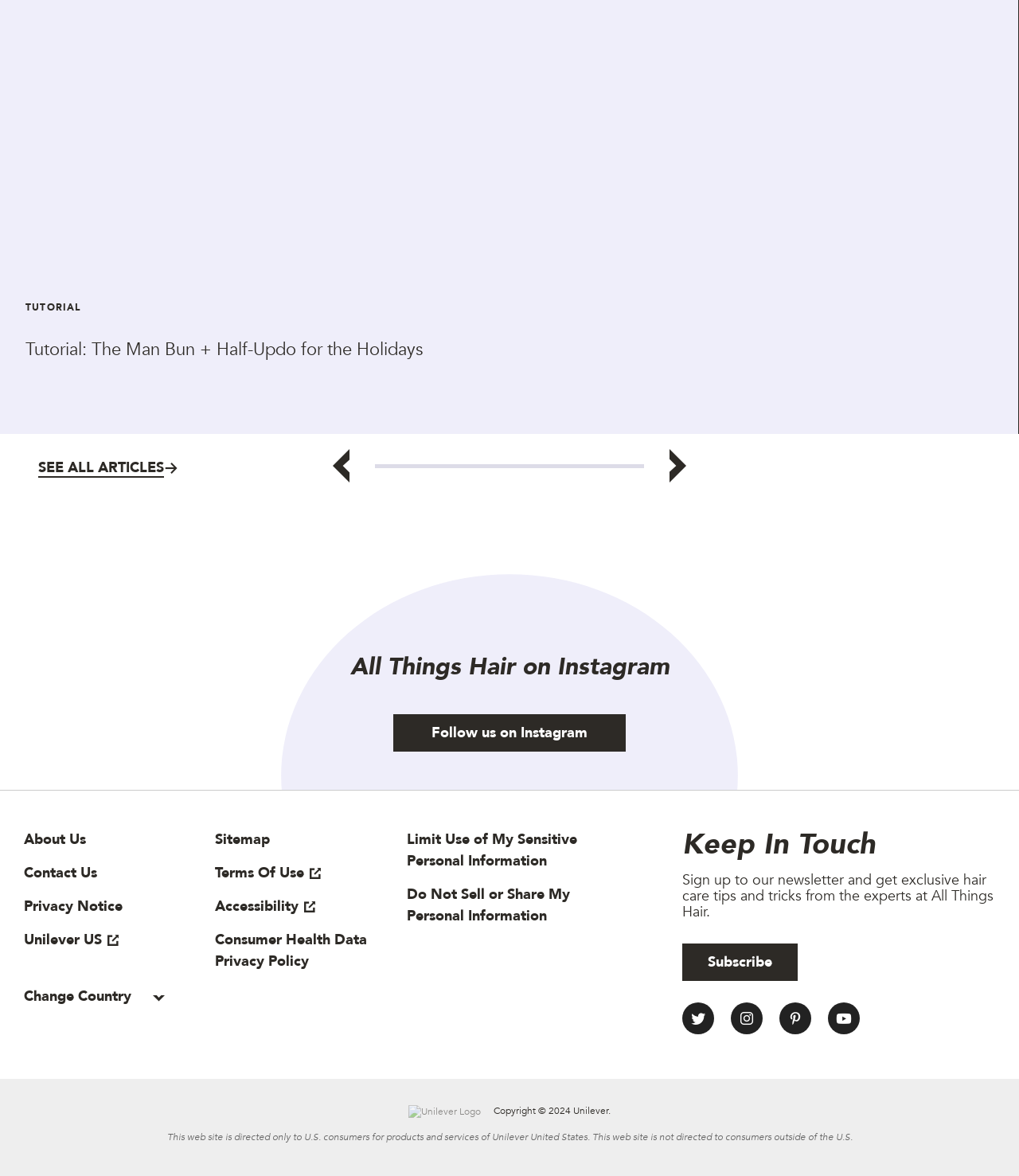From the webpage screenshot, identify the region described by Consumer Health Data Privacy Policy. Provide the bounding box coordinates as (top-left x, top-left y, bottom-right x, bottom-right y), with each value being a floating point number between 0 and 1.

[0.211, 0.79, 0.385, 0.827]